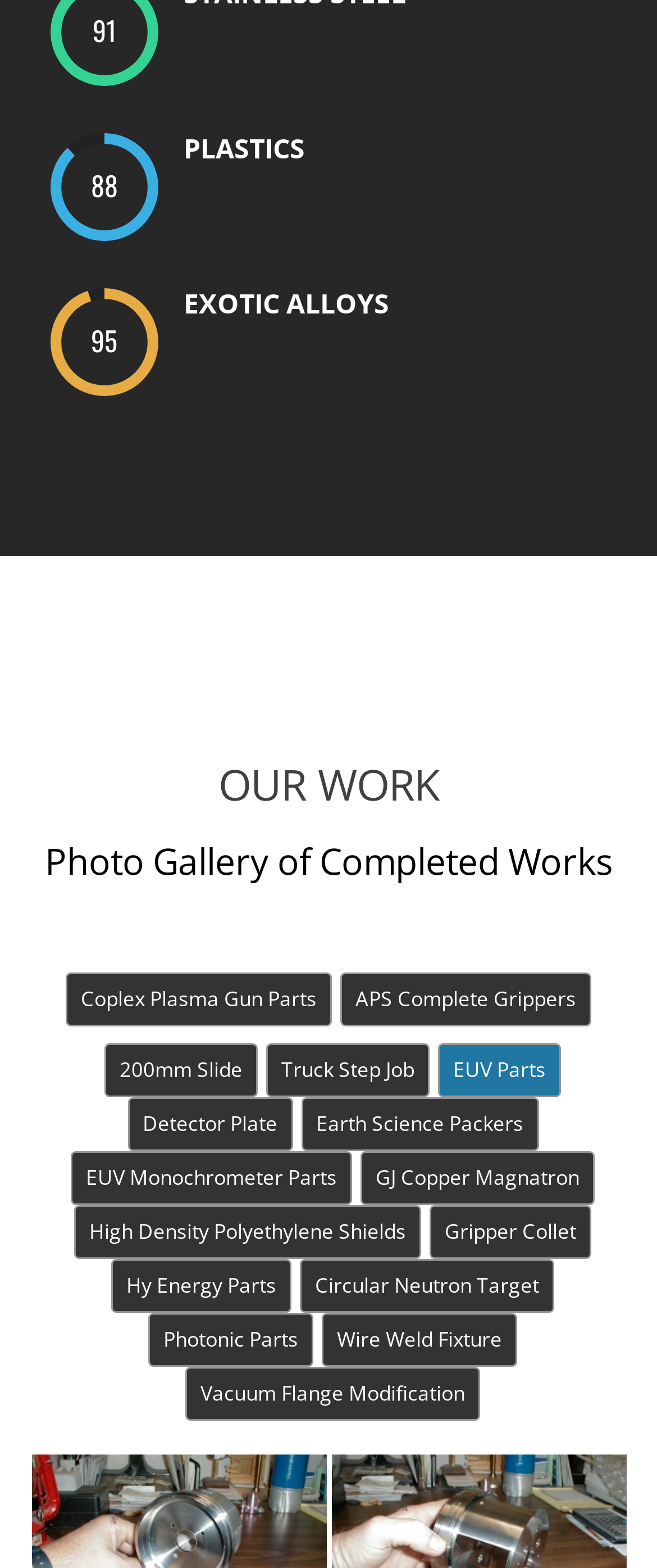Please specify the coordinates of the bounding box for the element that should be clicked to carry out this instruction: "Close the notification". The coordinates must be four float numbers between 0 and 1, formatted as [left, top, right, bottom].

None